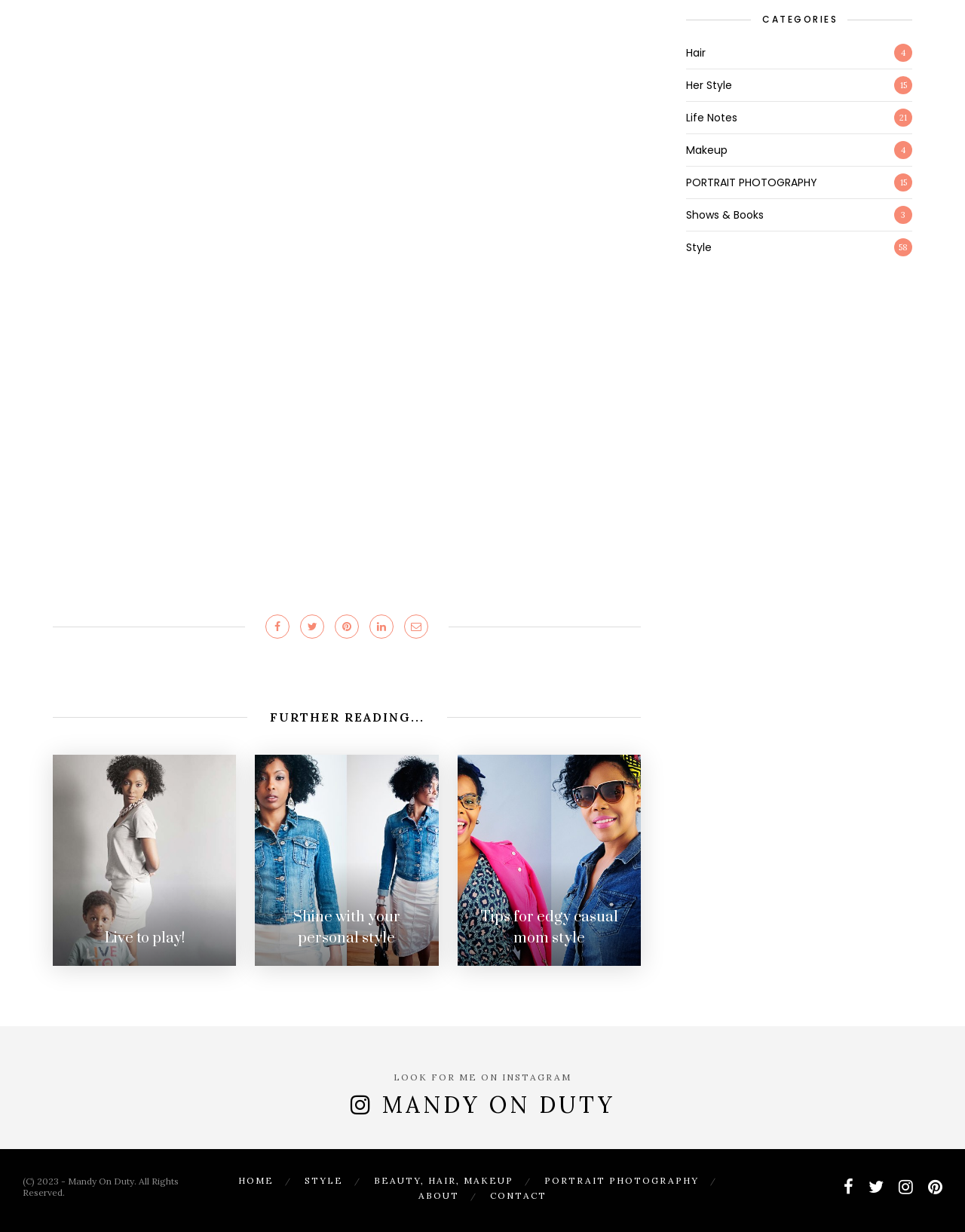How many links are there in the 'FURTHER READING...' section?
Using the image as a reference, answer with just one word or a short phrase.

3